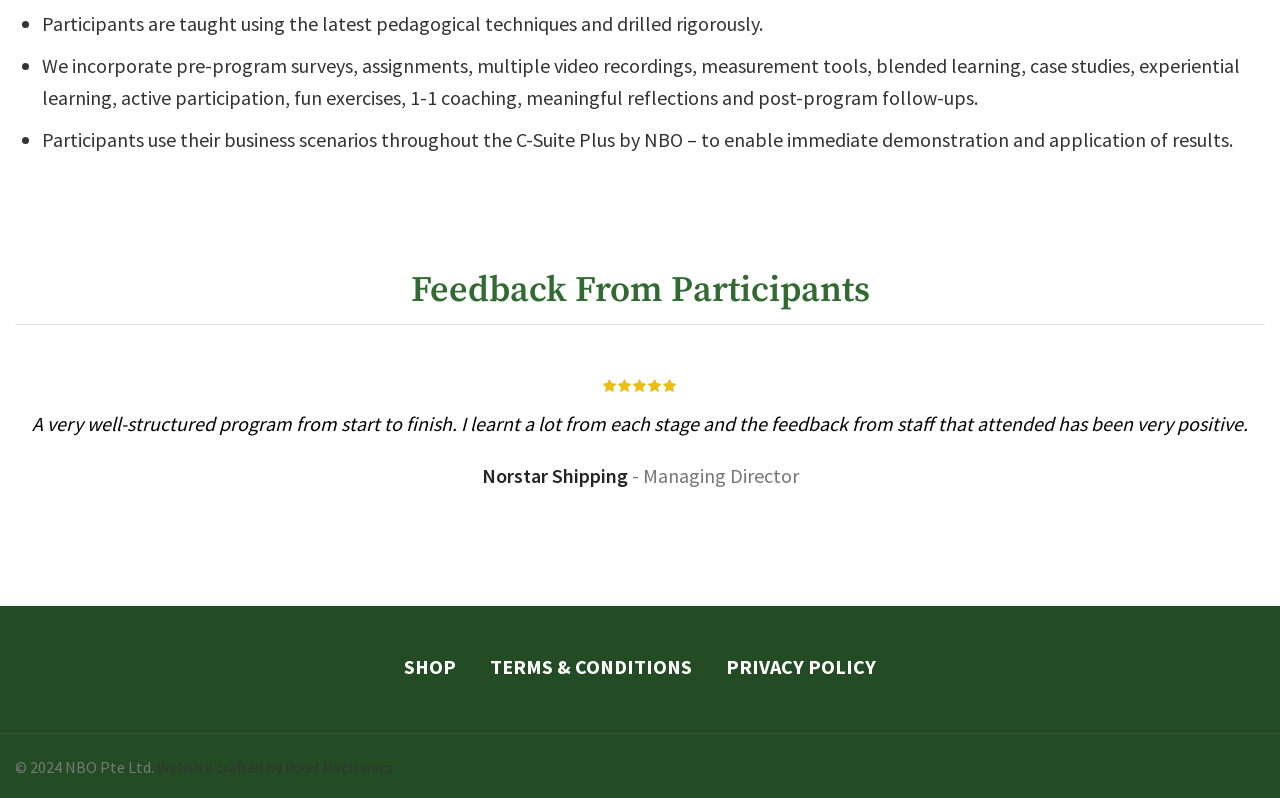What is the purpose of the C-Suite Plus program?
Give a single word or phrase answer based on the content of the image.

immediate demonstration and application of results